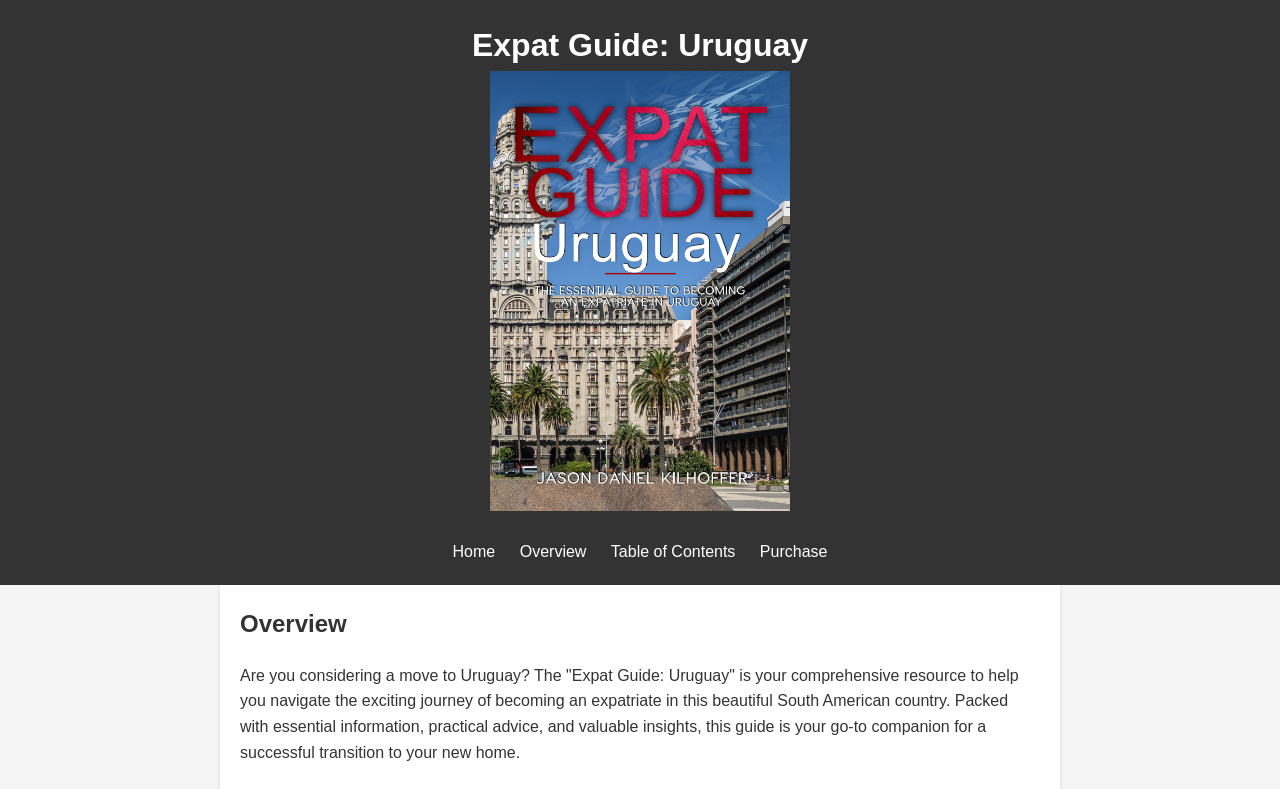Please provide a comprehensive answer to the question based on the screenshot: What is the topic of the guide?

The topic of the guide can be inferred from the text in the static text element, which mentions 'Uruguay' as the country being discussed. Additionally, the image element is labeled as 'Expat Guide Uruguay Cover', further supporting this answer.